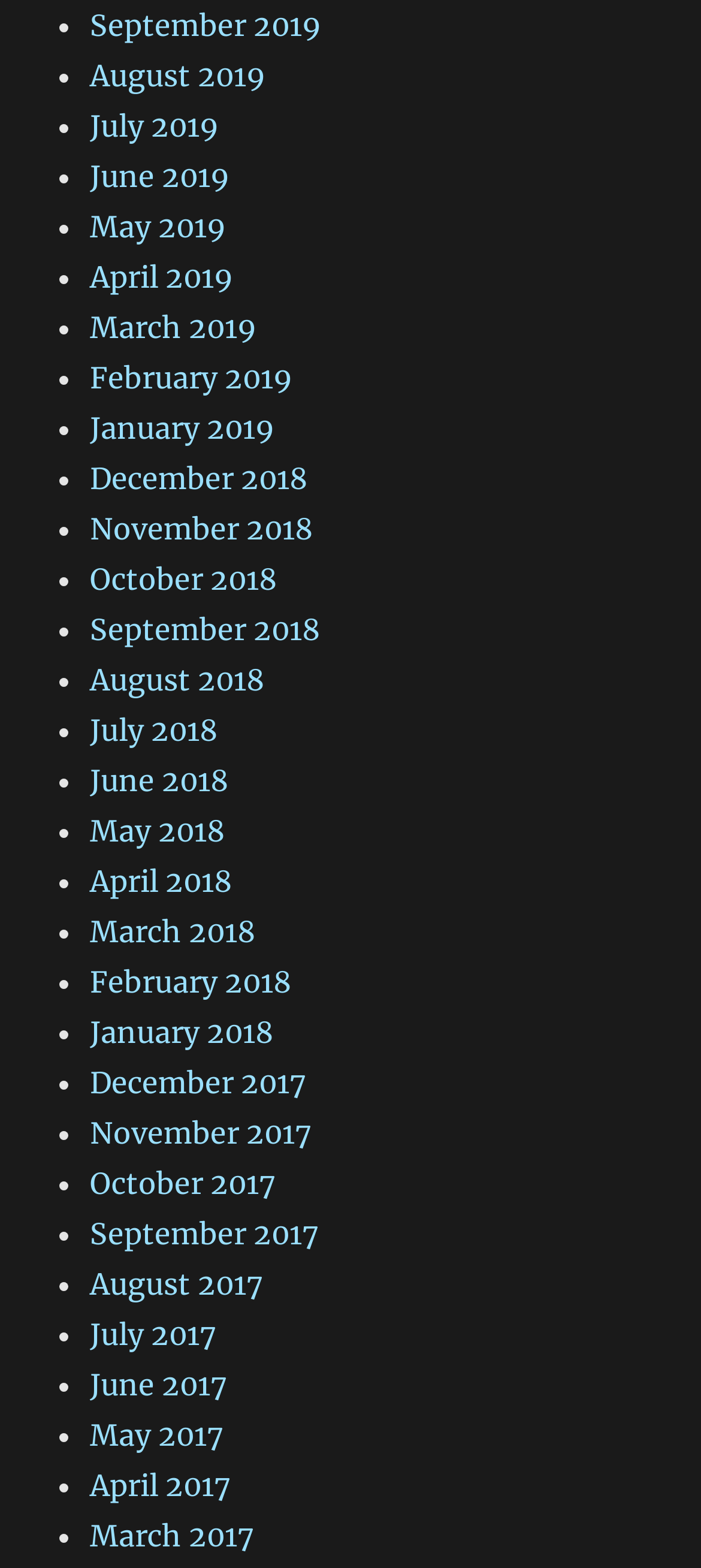Please respond to the question with a concise word or phrase:
How are the months separated?

Bullet points